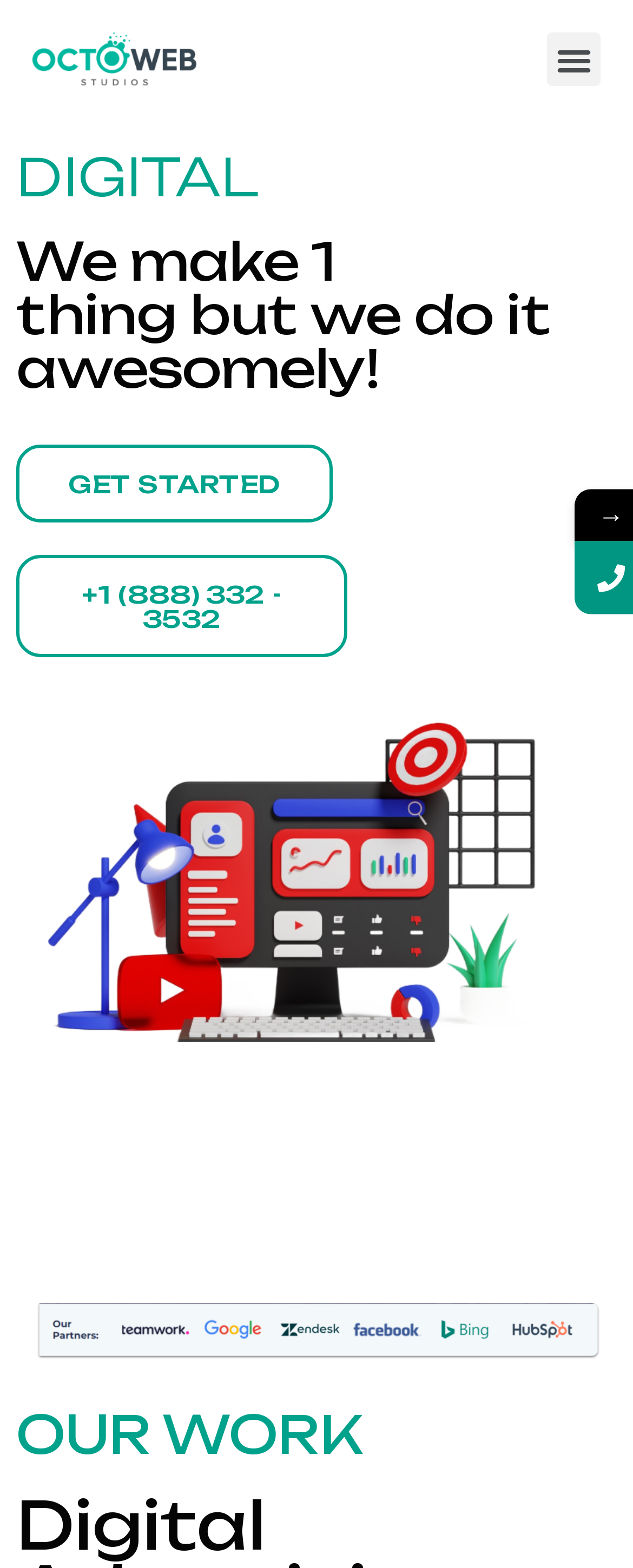Please provide a comprehensive answer to the question based on the screenshot: What is the phone number to contact?

I found the phone number by looking at the links on the webpage, specifically the one that starts with '+1' and is located below the 'GET STARTED' link.